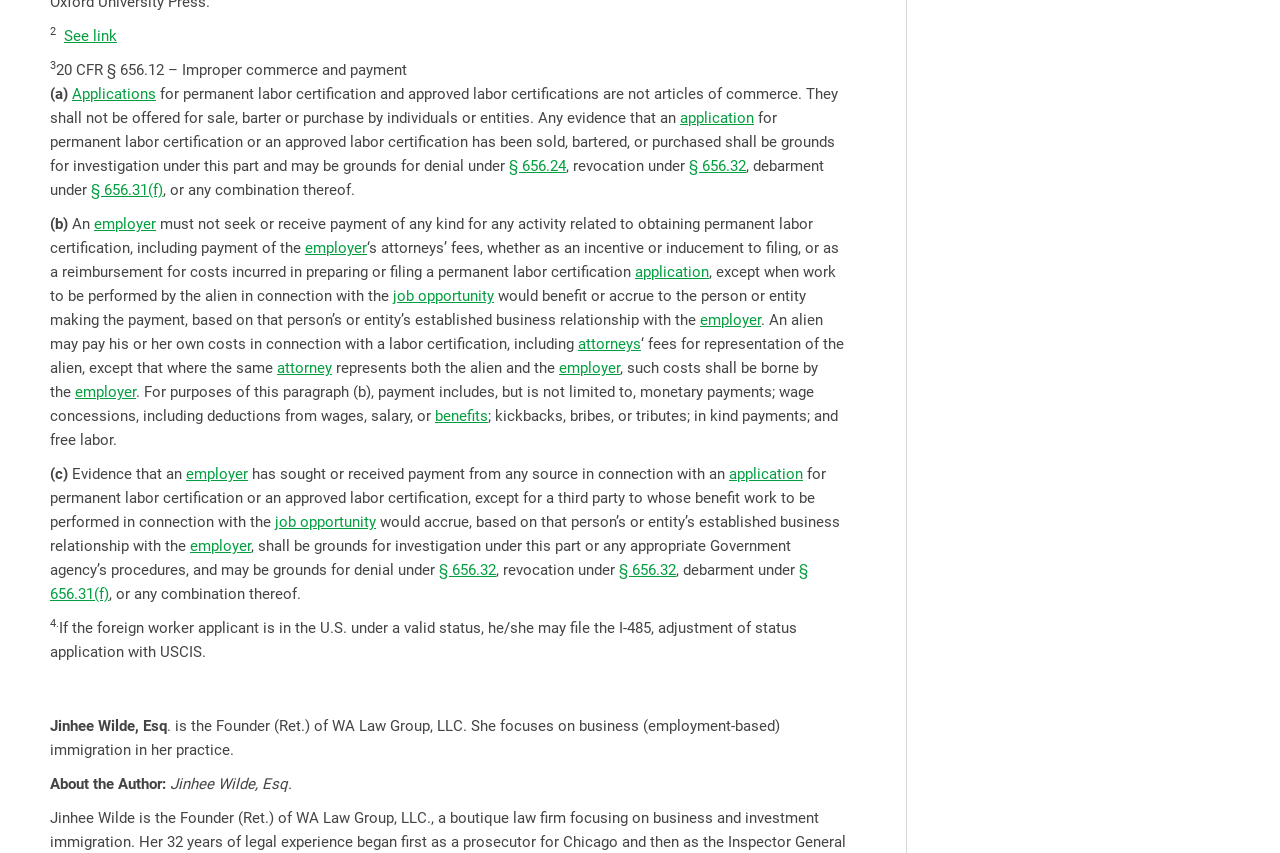Identify the bounding box coordinates of the clickable region necessary to fulfill the following instruction: "Click '§ 656.24'". The bounding box coordinates should be four float numbers between 0 and 1, i.e., [left, top, right, bottom].

[0.398, 0.184, 0.442, 0.205]